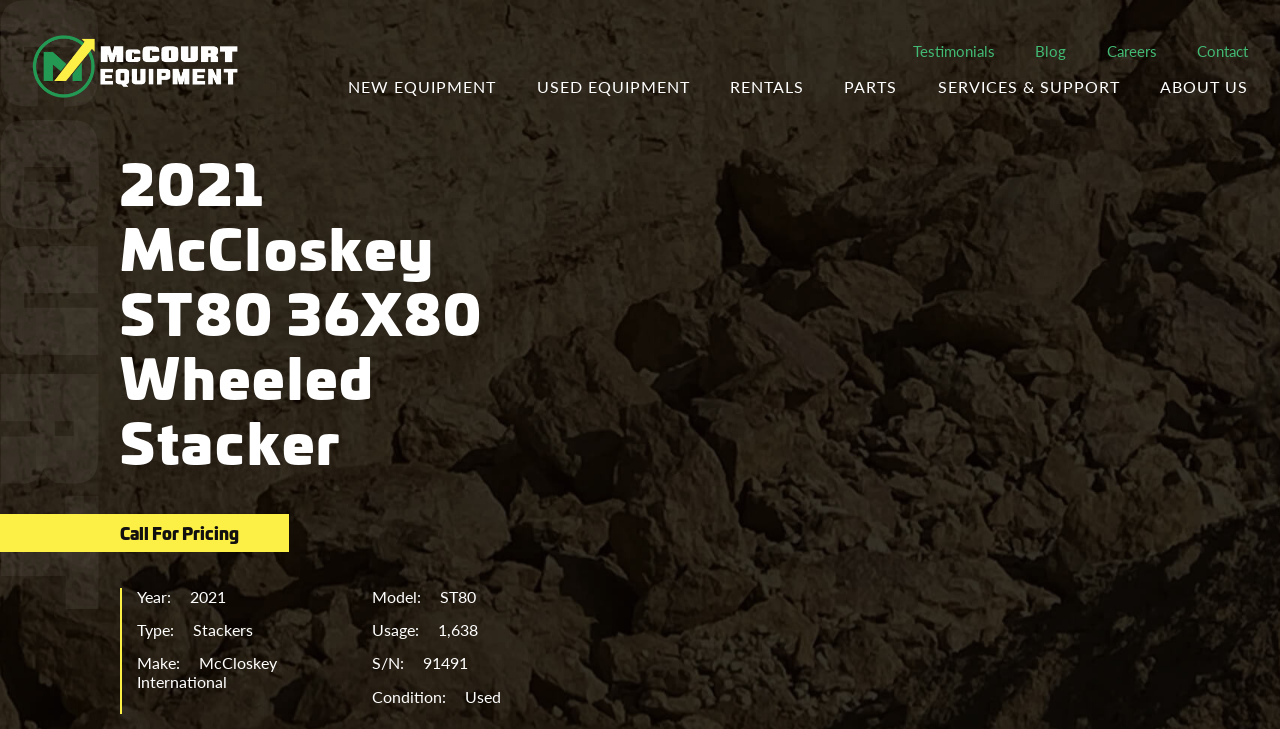Give a concise answer using only one word or phrase for this question:
What is the price of the equipment?

Call For Pricing